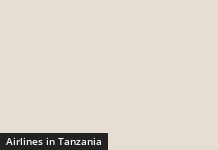What type of font is used in the graphic?
Please craft a detailed and exhaustive response to the question.

The caption states that the text is in a clear and modern font, indicating that the font style is contemporary and easy to read.